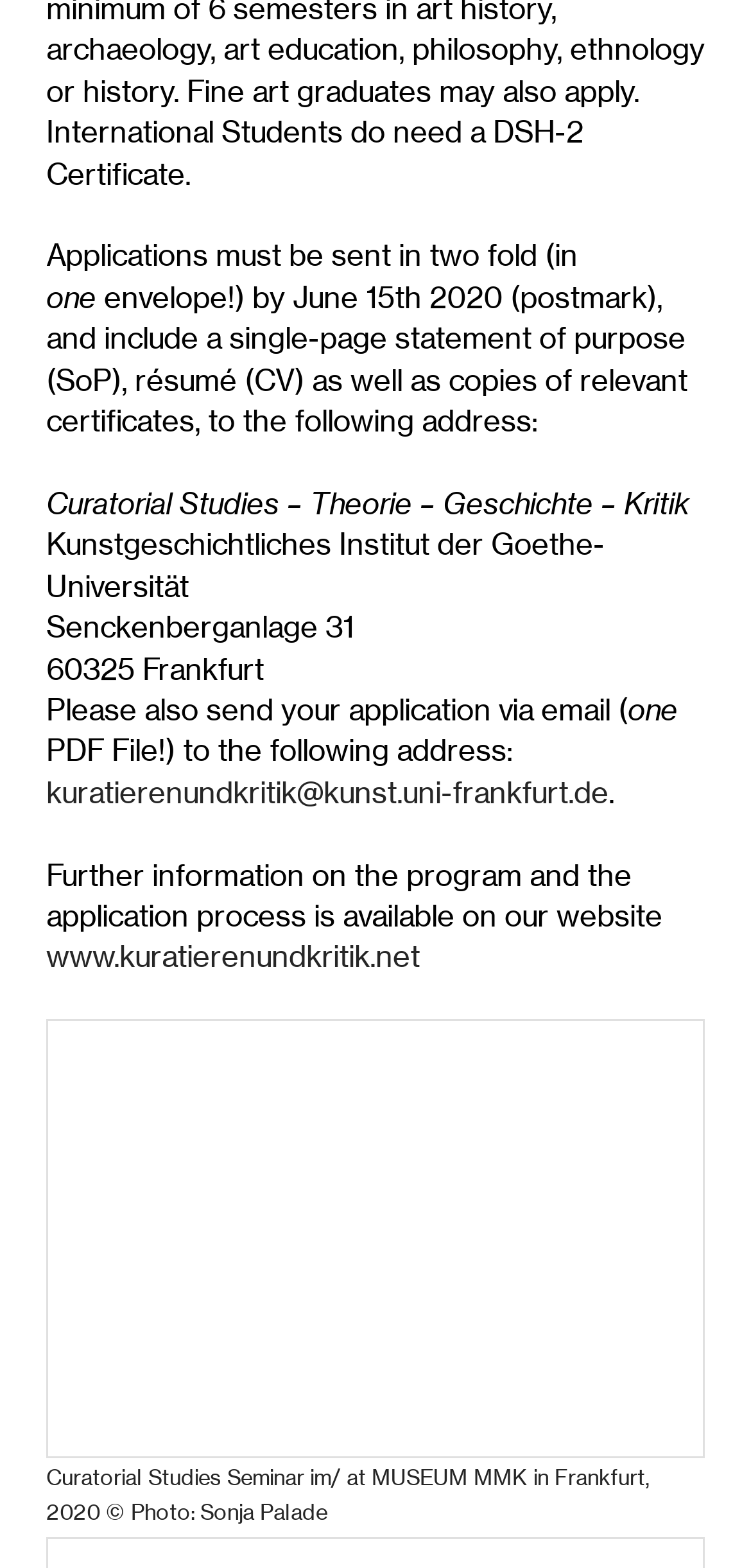Please study the image and answer the question comprehensively:
What is the email address for application submission?

The email address for application submission can be found in the text 'Please also send your application via email (...' which provides the email address 'kuratierenundkritik@kunst.uni-frankfurt.de'.